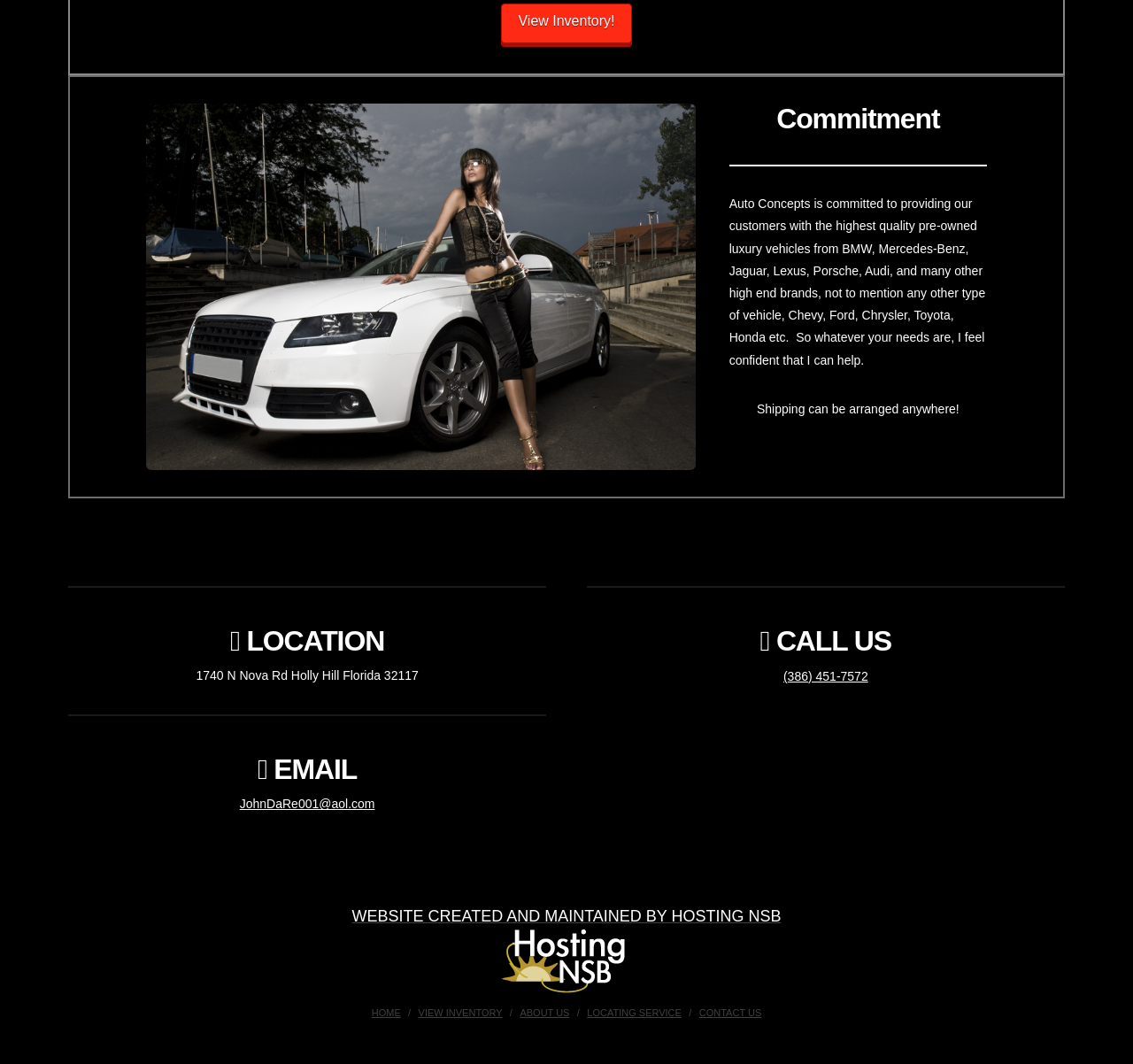Using the given description, provide the bounding box coordinates formatted as (top-left x, top-left y, bottom-right x, bottom-right y), with all values being floating point numbers between 0 and 1. Description: Home

[0.328, 0.946, 0.354, 0.958]